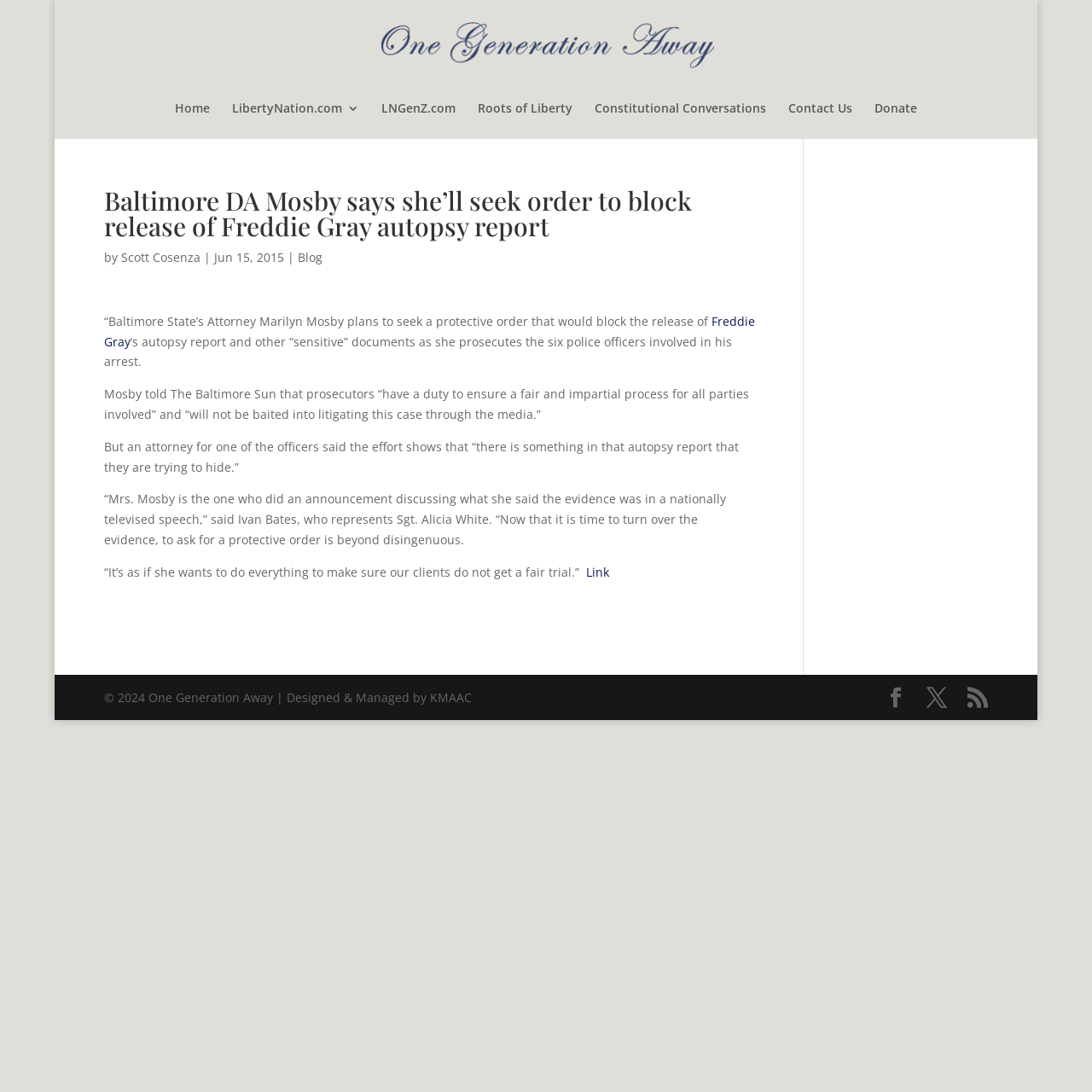From the image, can you give a detailed response to the question below:
What is the topic of the article?

I determined the topic by reading the article's heading and content, which mentions Baltimore State's Attorney Marilyn Mosby seeking a protective order to block the release of Freddie Gray's autopsy report.